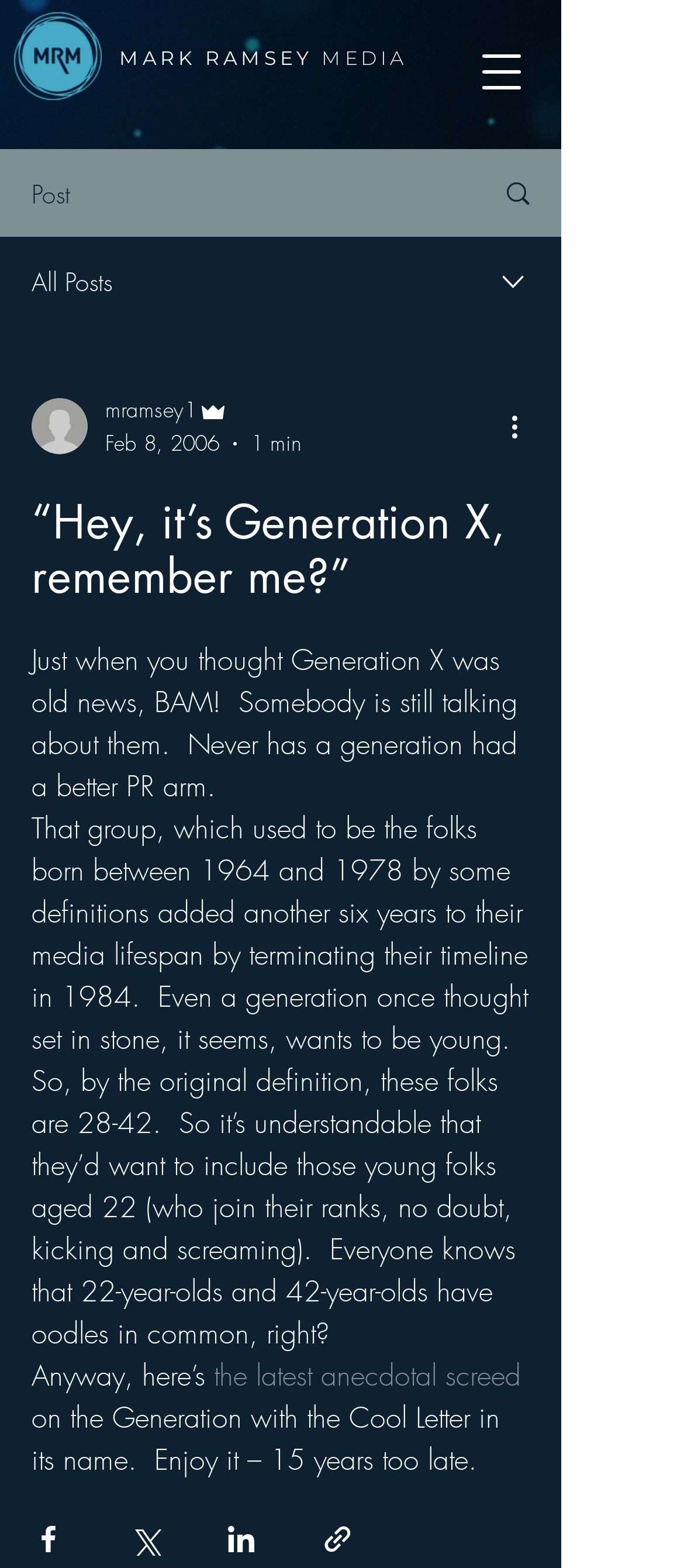Please specify the bounding box coordinates of the element that should be clicked to execute the given instruction: 'Click the Post button'. Ensure the coordinates are four float numbers between 0 and 1, expressed as [left, top, right, bottom].

[0.046, 0.112, 0.103, 0.134]